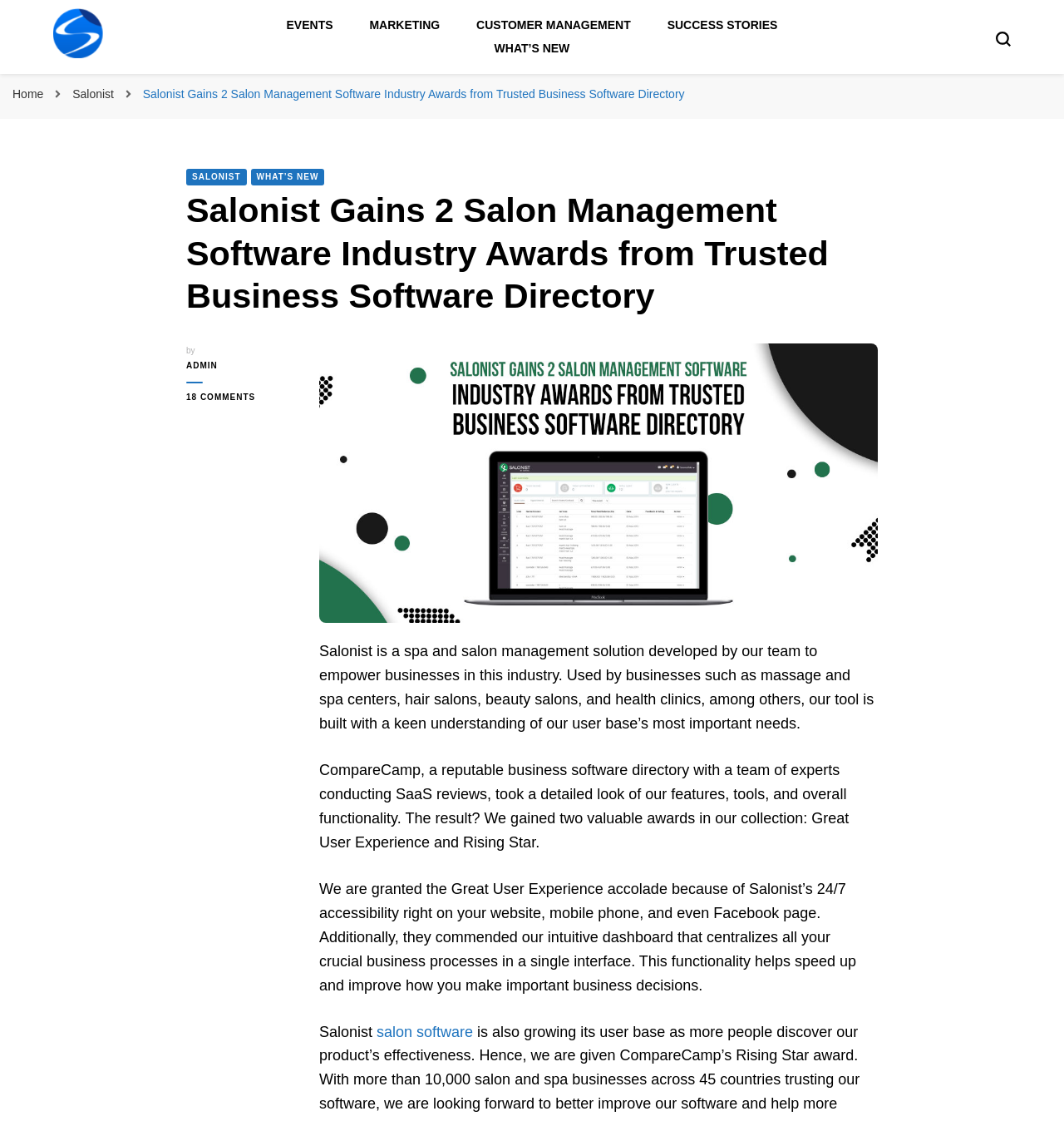Locate and extract the headline of this webpage.

Salonist Gains 2 Salon Management Software Industry Awards from Trusted Business Software Directory